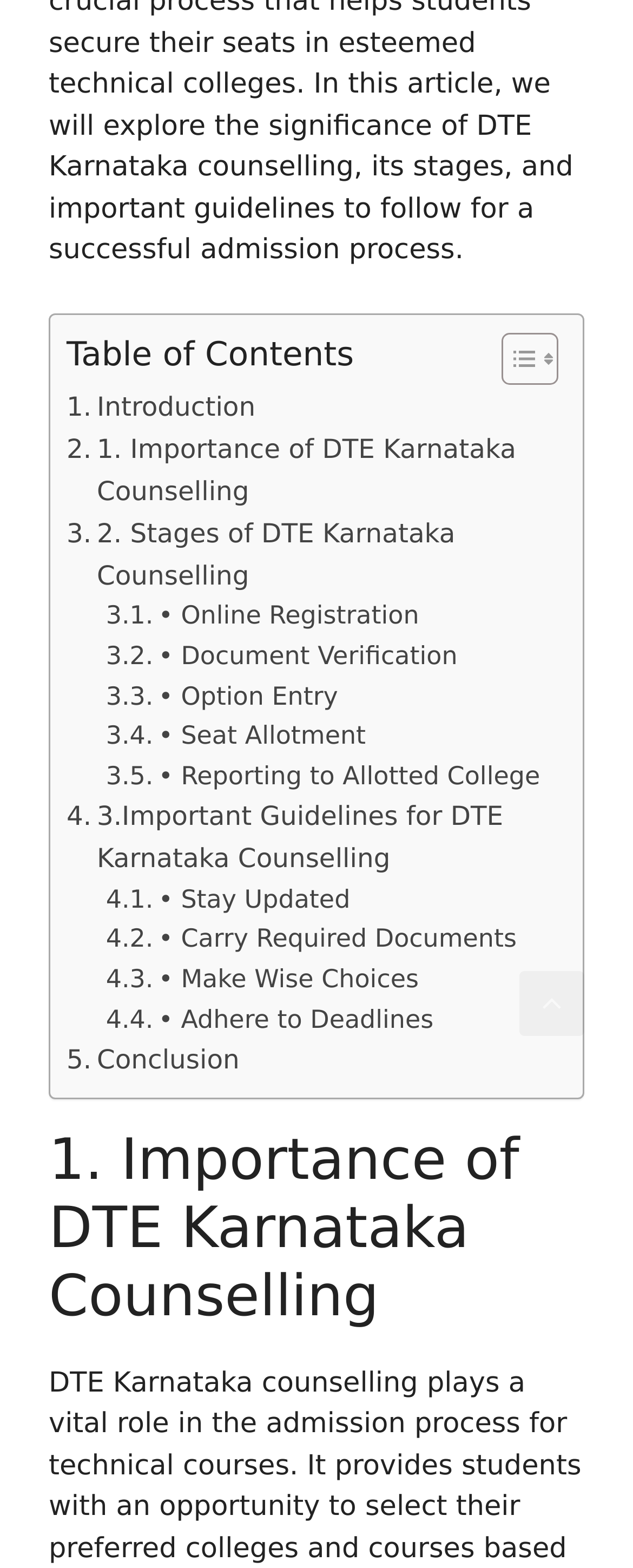Could you provide the bounding box coordinates for the portion of the screen to click to complete this instruction: "Go to Introduction"?

[0.105, 0.247, 0.404, 0.273]